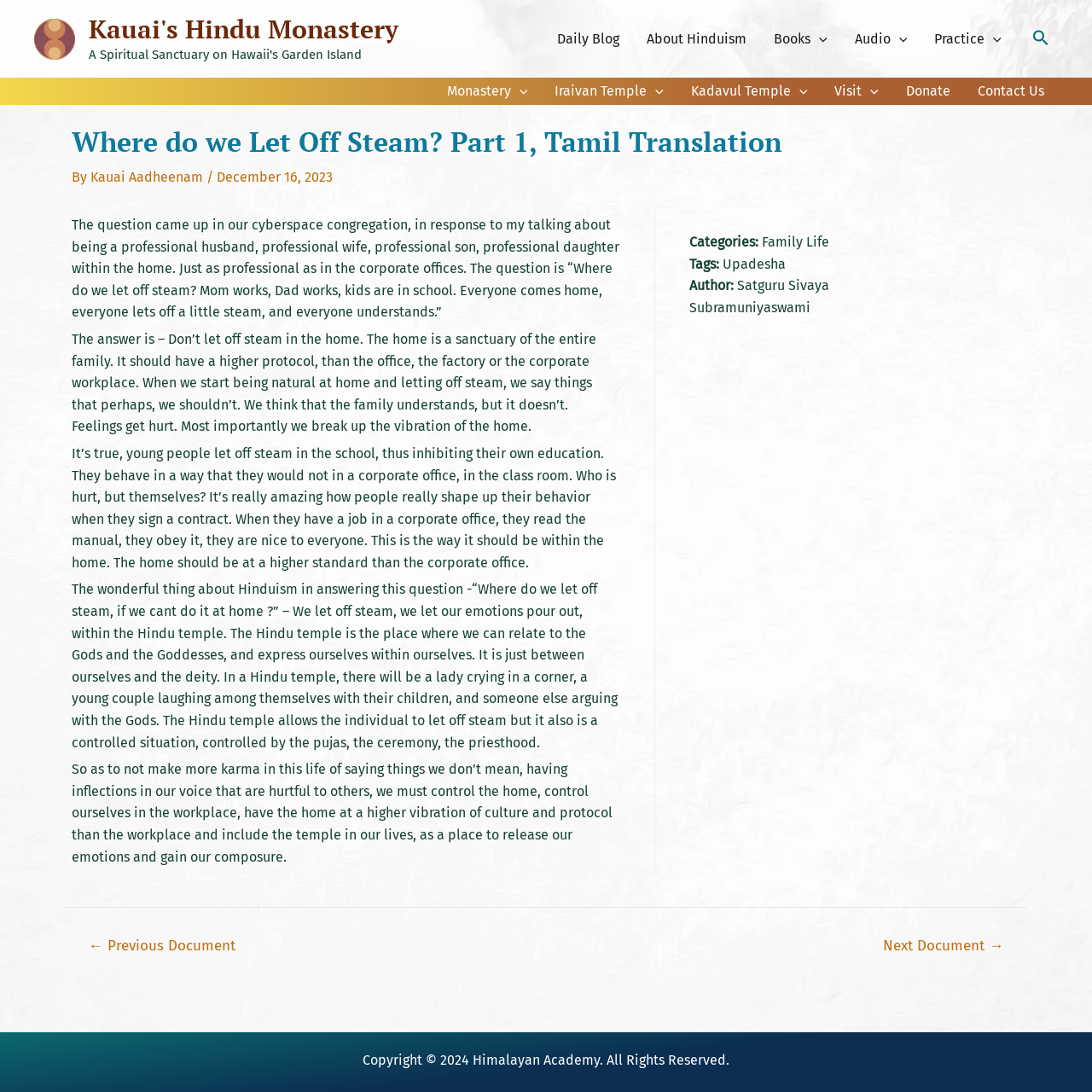Please locate the clickable area by providing the bounding box coordinates to follow this instruction: "Click on the 'Daily Blog' link".

[0.498, 0.011, 0.58, 0.06]